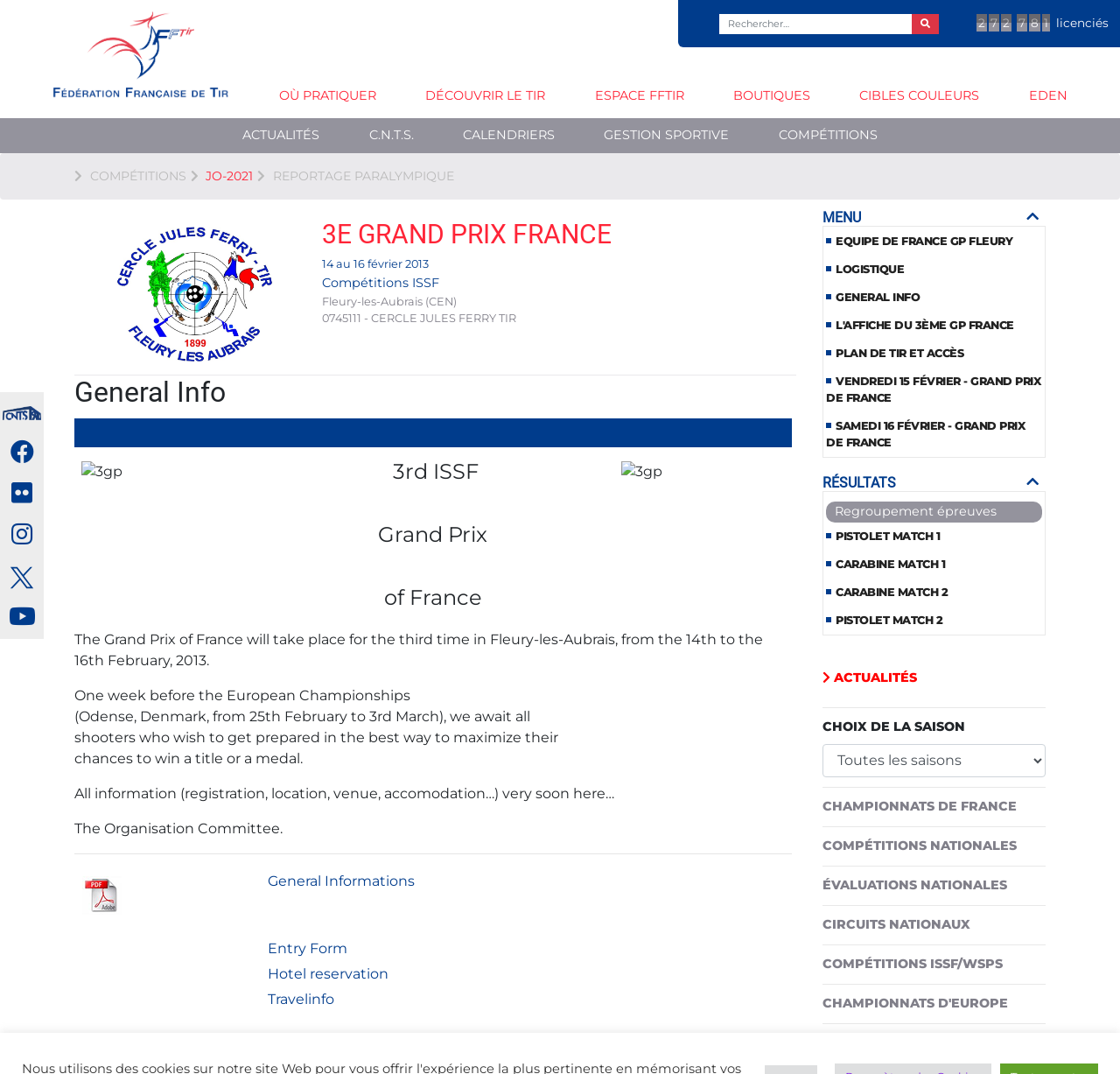Identify the bounding box coordinates of the section that should be clicked to achieve the task described: "Go to OÙ PRATIQUER page".

[0.249, 0.081, 0.336, 0.096]